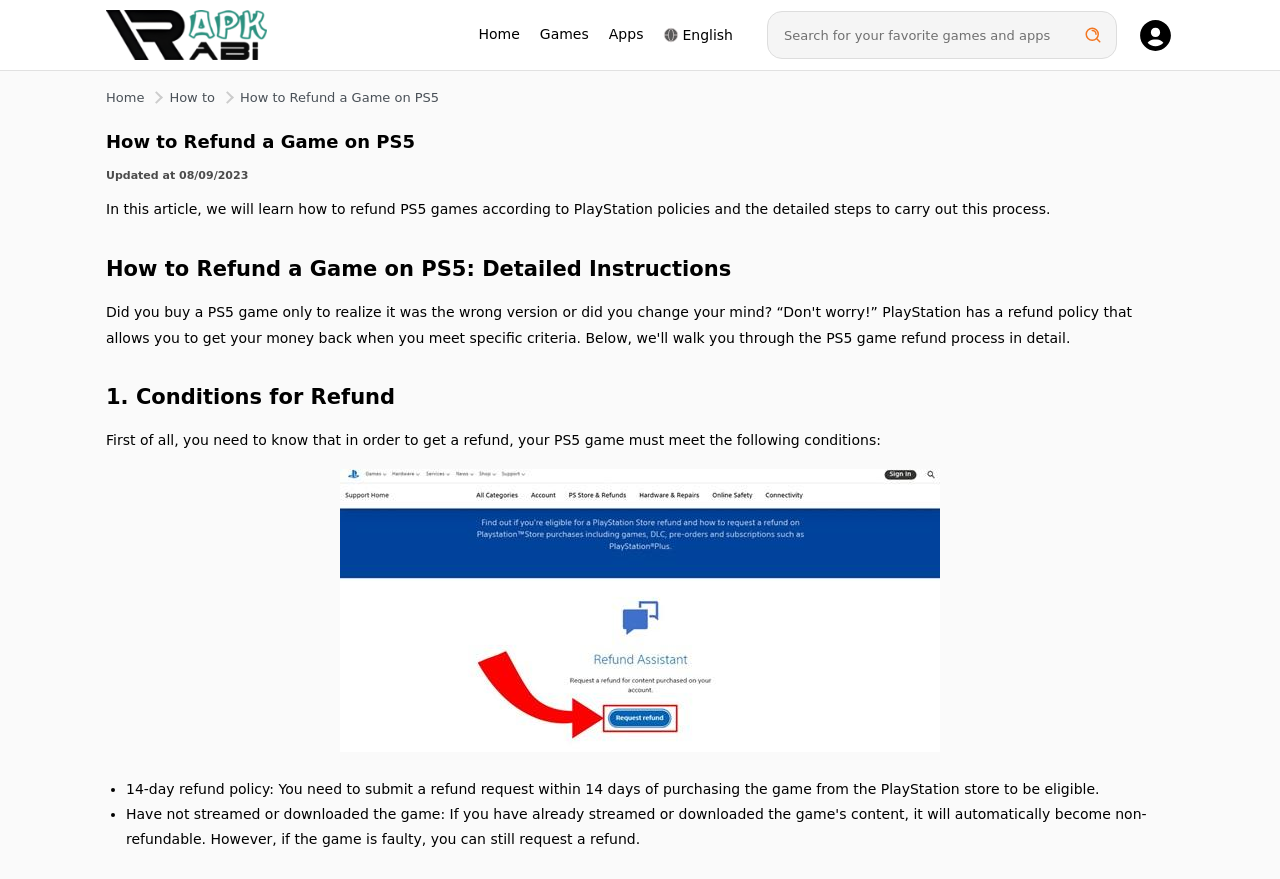Please provide the bounding box coordinates for the element that needs to be clicked to perform the instruction: "Click the 'Like' button". The coordinates must consist of four float numbers between 0 and 1, formatted as [left, top, right, bottom].

None